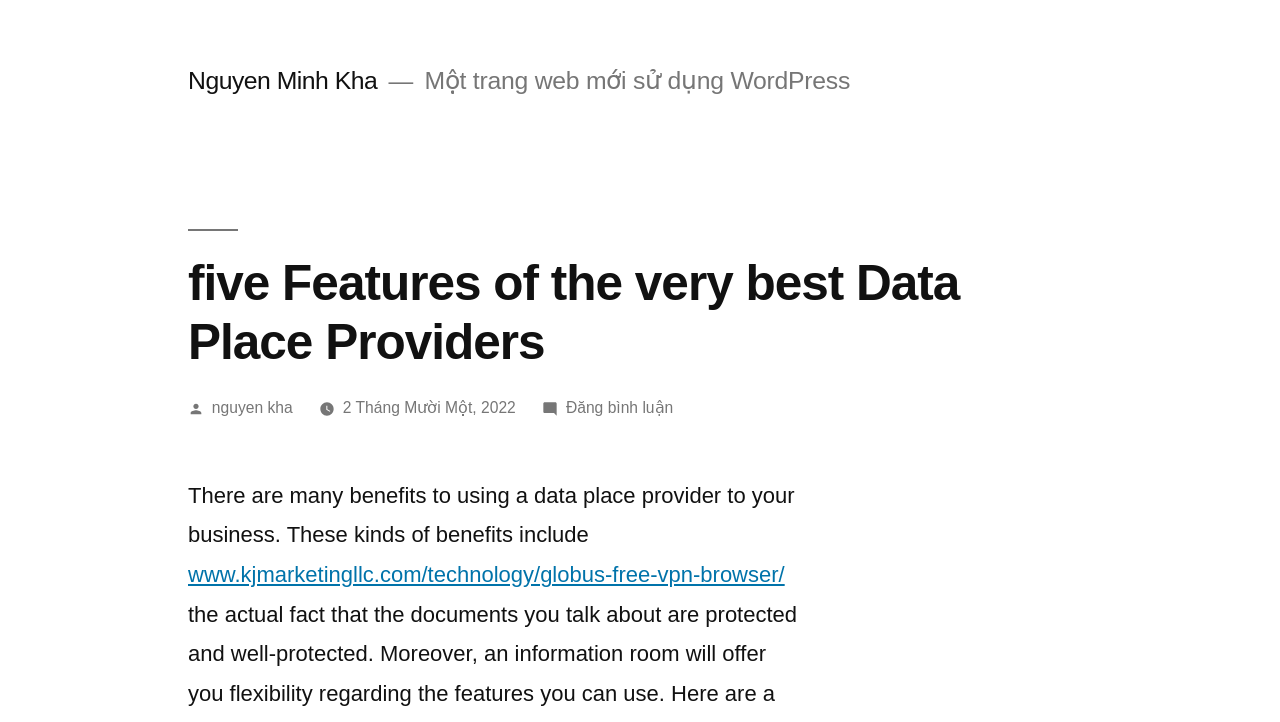What is the benefit of using a data place provider?
Look at the screenshot and provide an in-depth answer.

The article mentions that there are many benefits to using a data place provider to your business, but it does not specify what those benefits are. It is likely that the article will discuss these benefits in more detail later on.